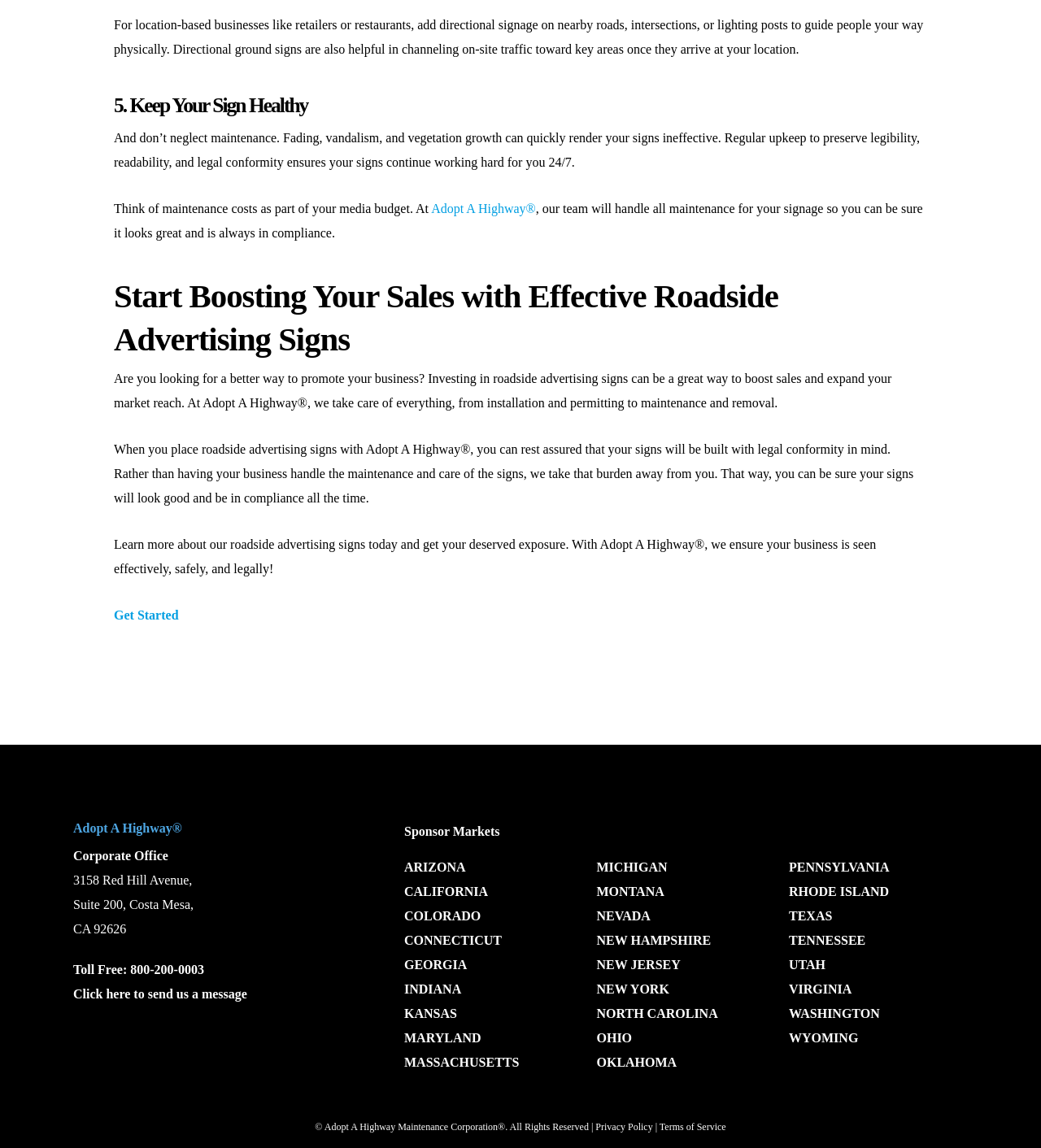How can businesses get started with Adopt A Highway?
Provide a detailed answer to the question using information from the image.

The webpage provides a 'Get Started' link that allows businesses to initiate the process of using Adopt A Highway's roadside advertising services. This link is likely to lead to a page where businesses can provide their information and learn more about the service.